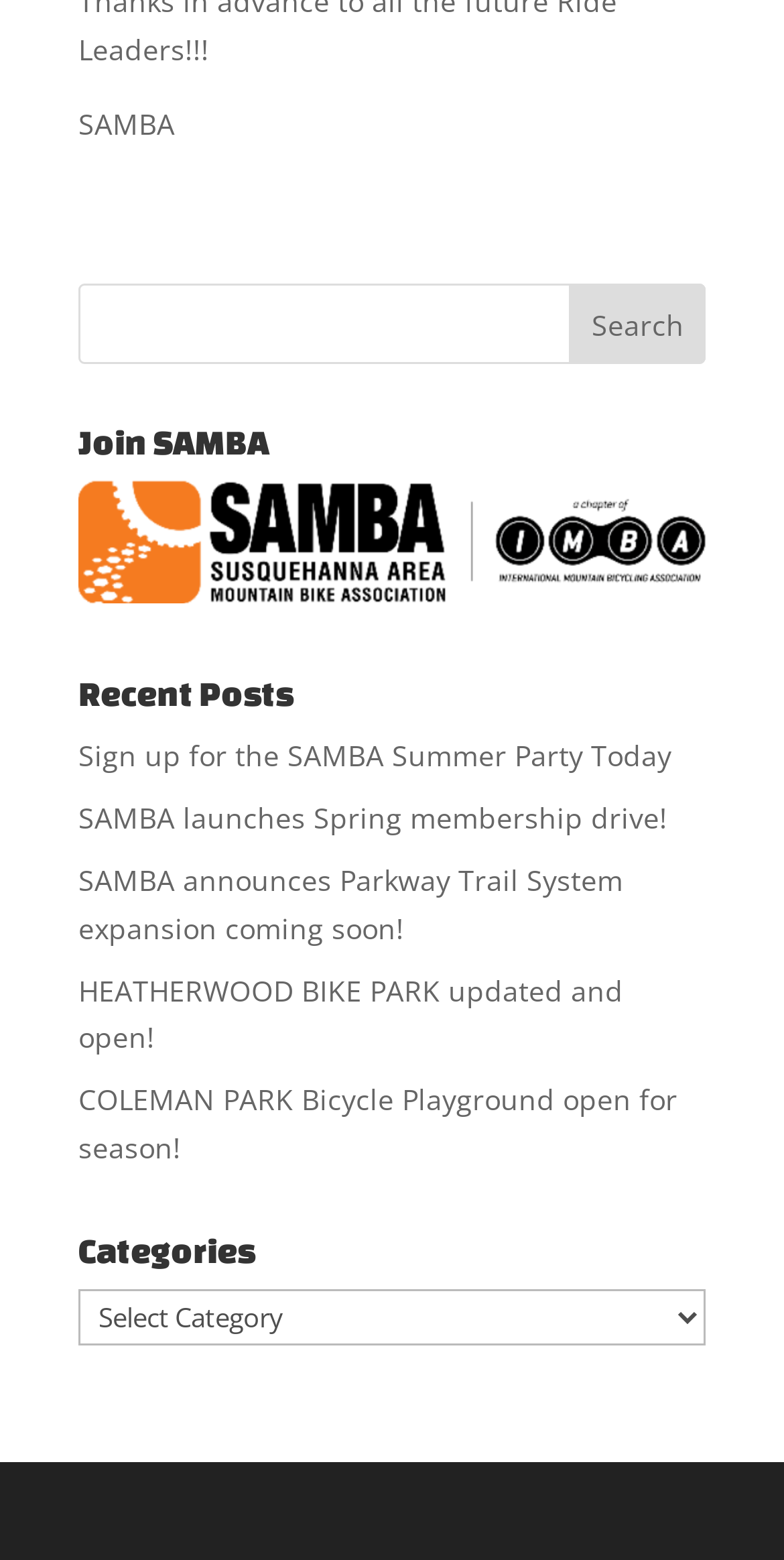What is the name of the event mentioned in the first link?
From the image, respond using a single word or phrase.

SAMBA Summer Party